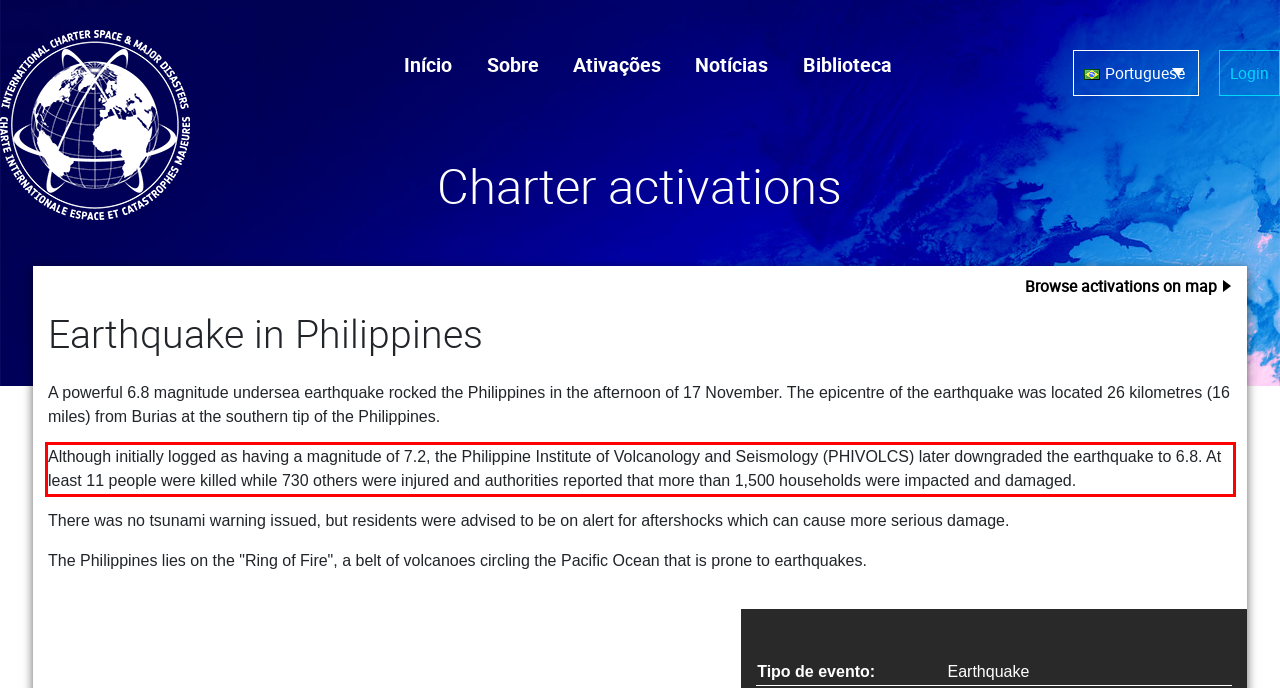Analyze the screenshot of a webpage where a red rectangle is bounding a UI element. Extract and generate the text content within this red bounding box.

Although initially logged as having a magnitude of 7.2, the Philippine Institute of Volcanology and Seismology (PHIVOLCS) later downgraded the earthquake to 6.8. At least 11 people were killed while 730 others were injured and authorities reported that more than 1,500 households were impacted and damaged.